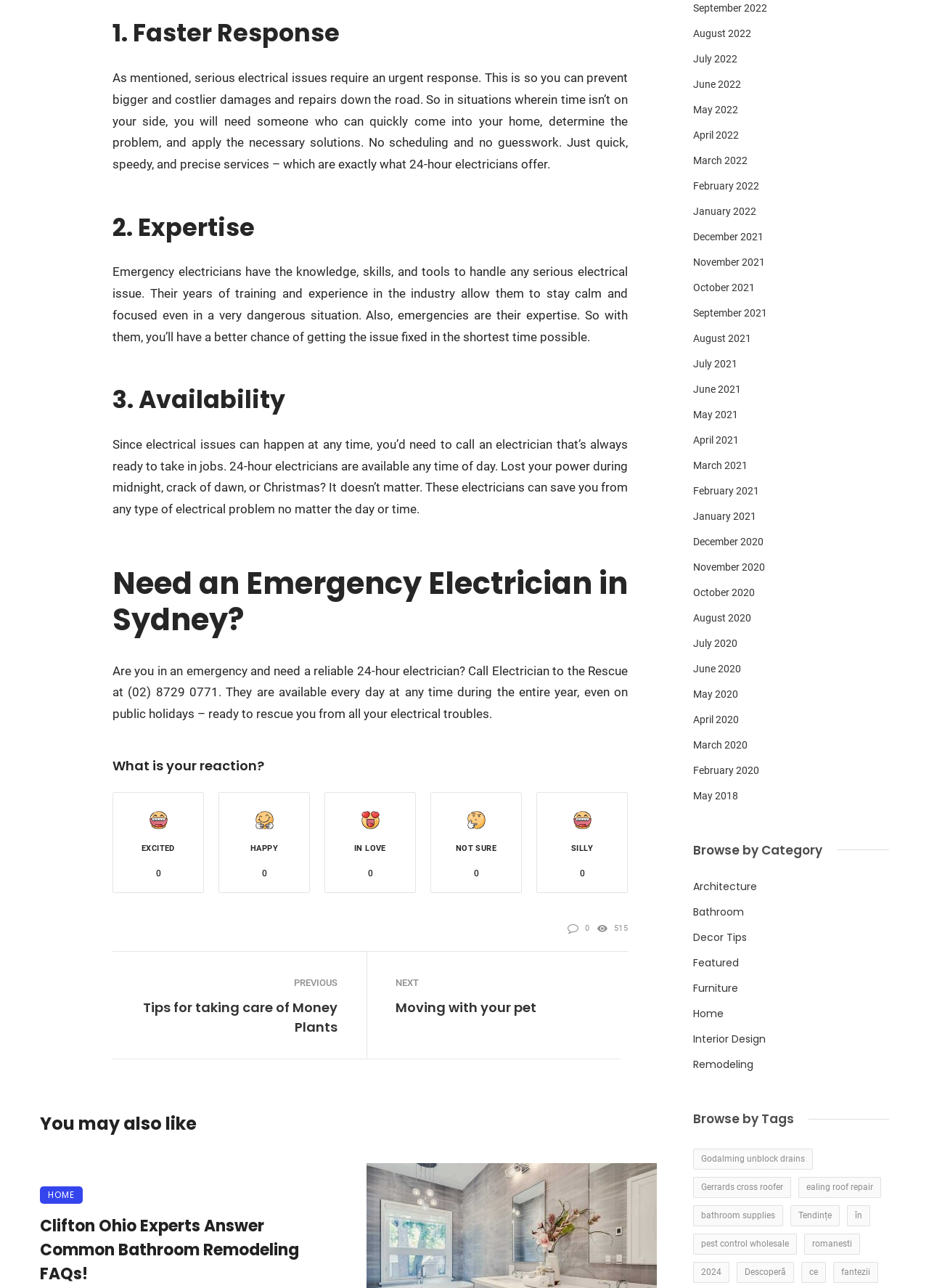Provide a one-word or brief phrase answer to the question:
How many reaction options are provided?

5